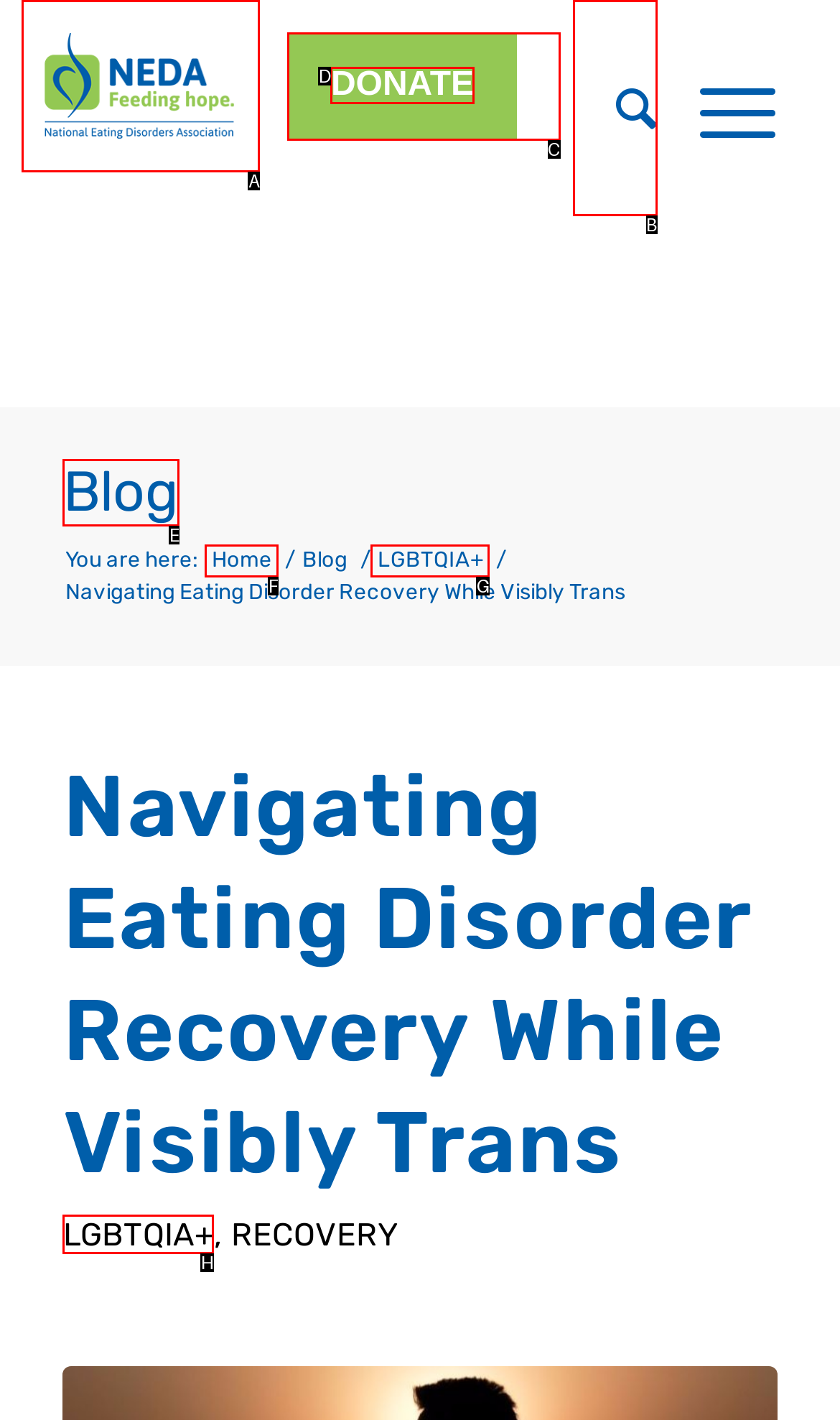Choose the letter of the UI element necessary for this task: go to homepage
Answer with the correct letter.

A